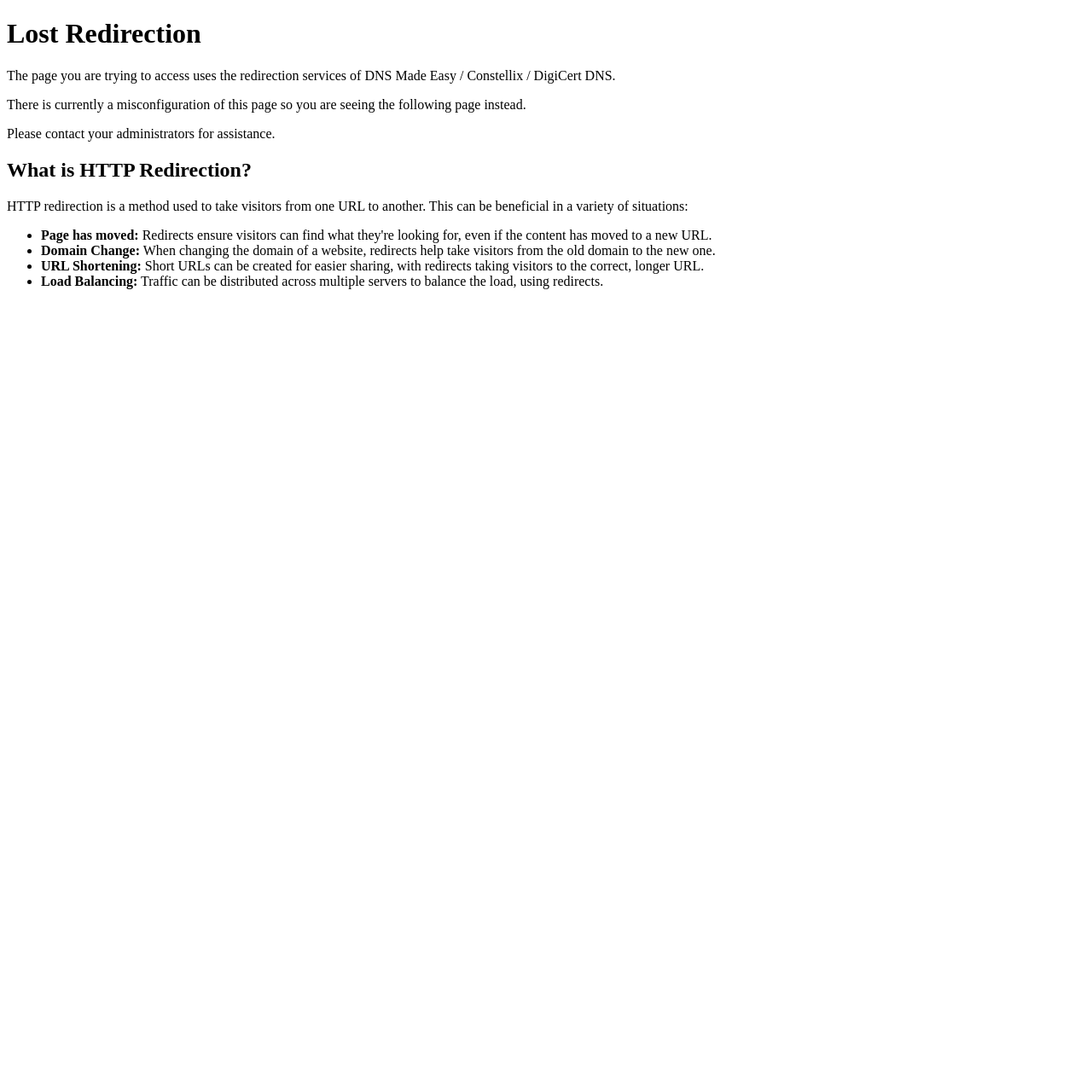Who should be contacted for assistance with misconfigured pages?
Please provide a comprehensive answer based on the visual information in the image.

The webpage suggests that if a page is misconfigured, users should contact their administrators for assistance, implying that administrators are responsible for managing and configuring website pages.